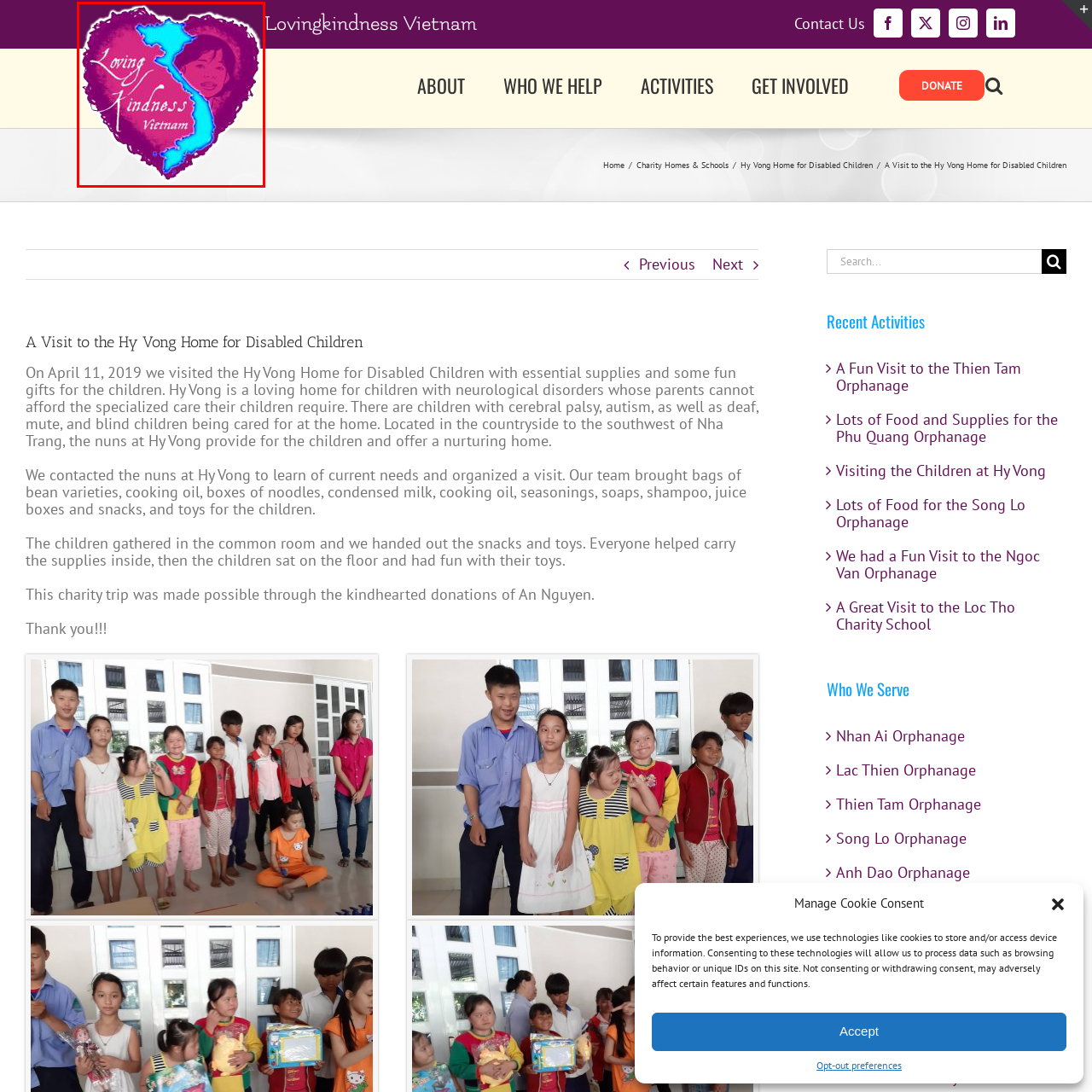Create a detailed description of the image enclosed by the red bounding box.

The image features the logo of "Lovingkindness Vietnam," a charity organization dedicated to supporting children in need. The logo is creatively designed in the shape of a heart, prominently incorporating a map outline of Vietnam in vibrant blue. A silhouette of a child’s face can be seen in the background, representing the focus of the organization's efforts on helping children. The text "Loving Kindness" is elegantly scripted in white across the logo, emphasizing the organization's compassionate mission. This visually impactful logo encapsulates a spirit of care and dedication to improving the lives of disadvantaged children in Vietnam.